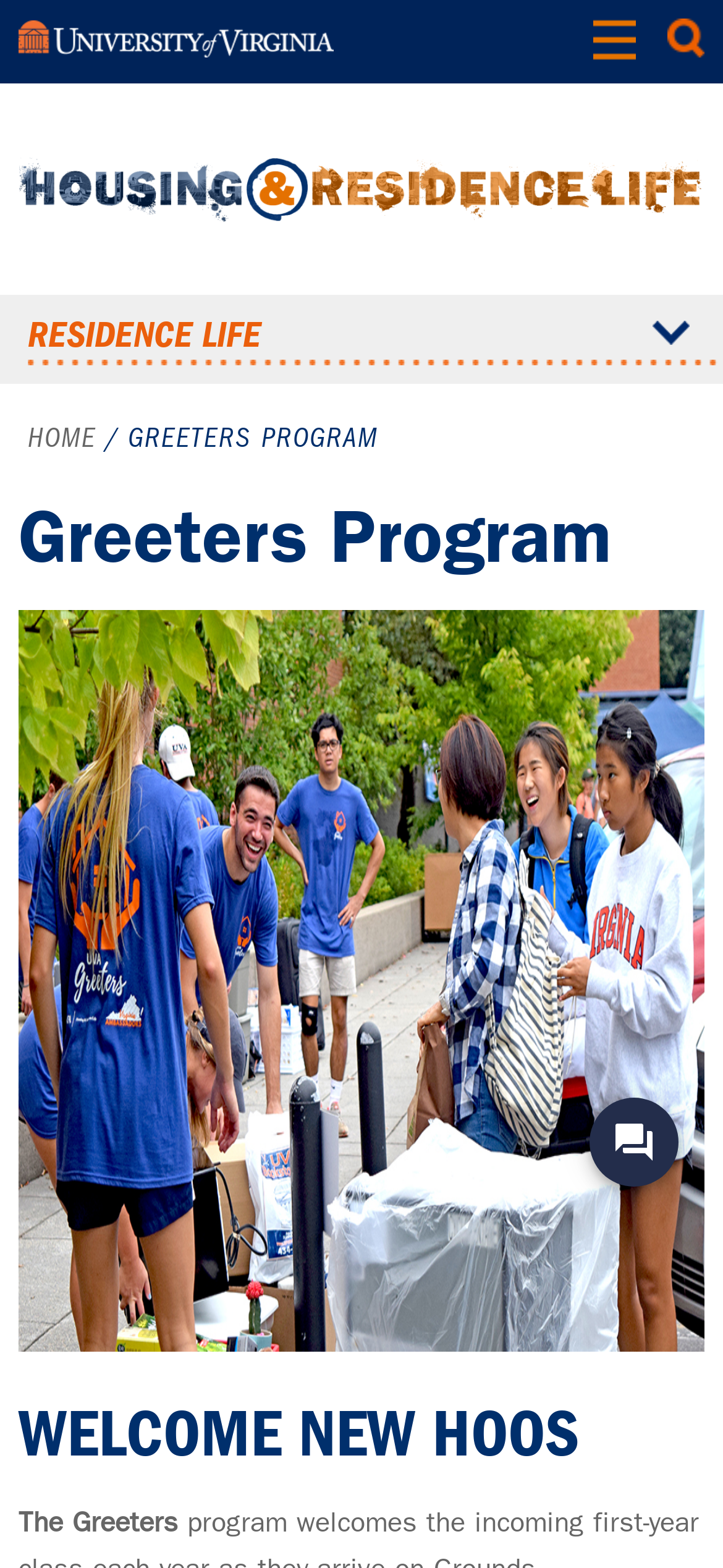Identify the bounding box coordinates of the region that should be clicked to execute the following instruction: "Go to HOME".

[0.038, 0.268, 0.133, 0.29]